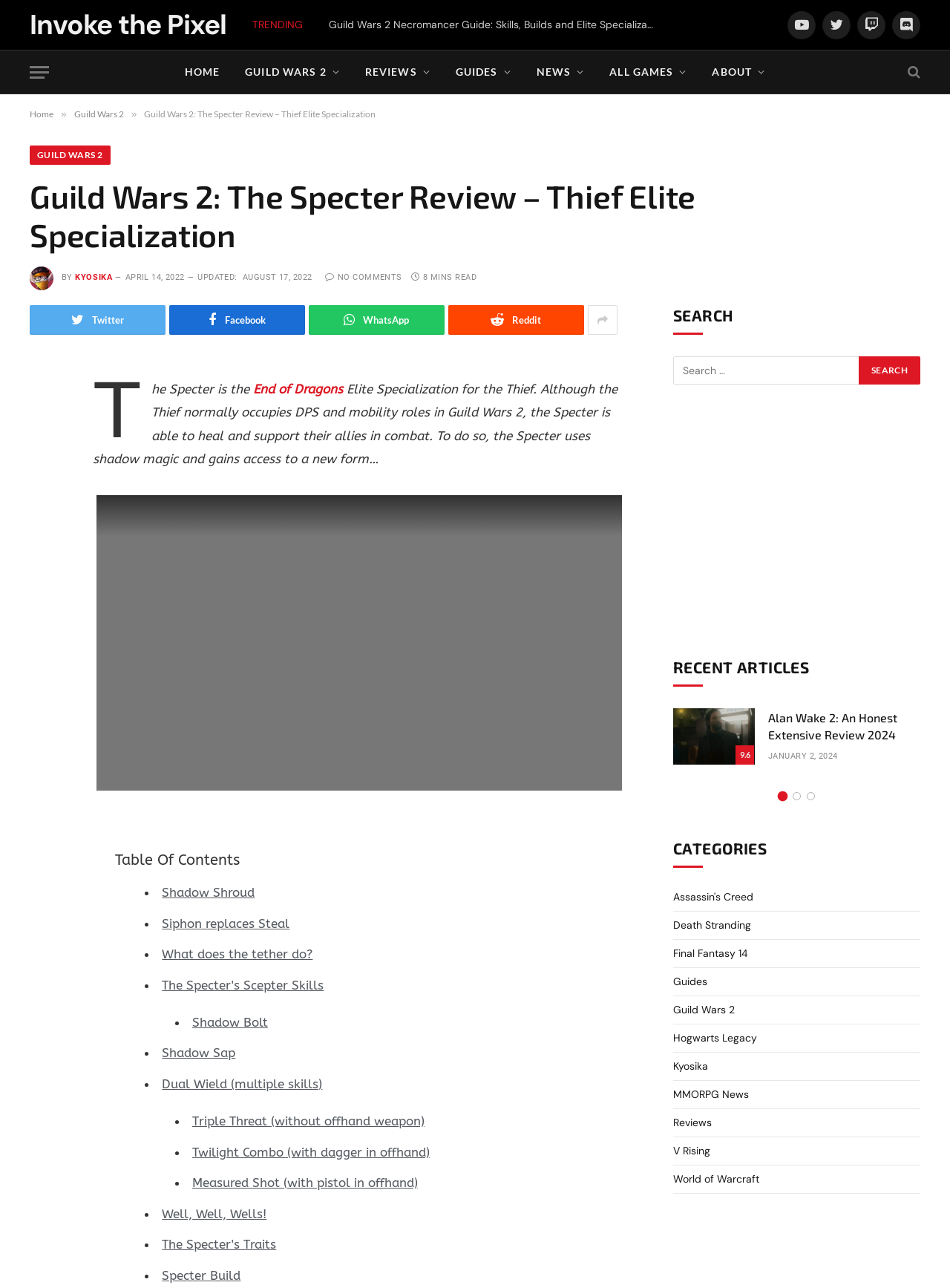Answer with a single word or phrase: 
What type of magic does the Specter use?

Shadow magic